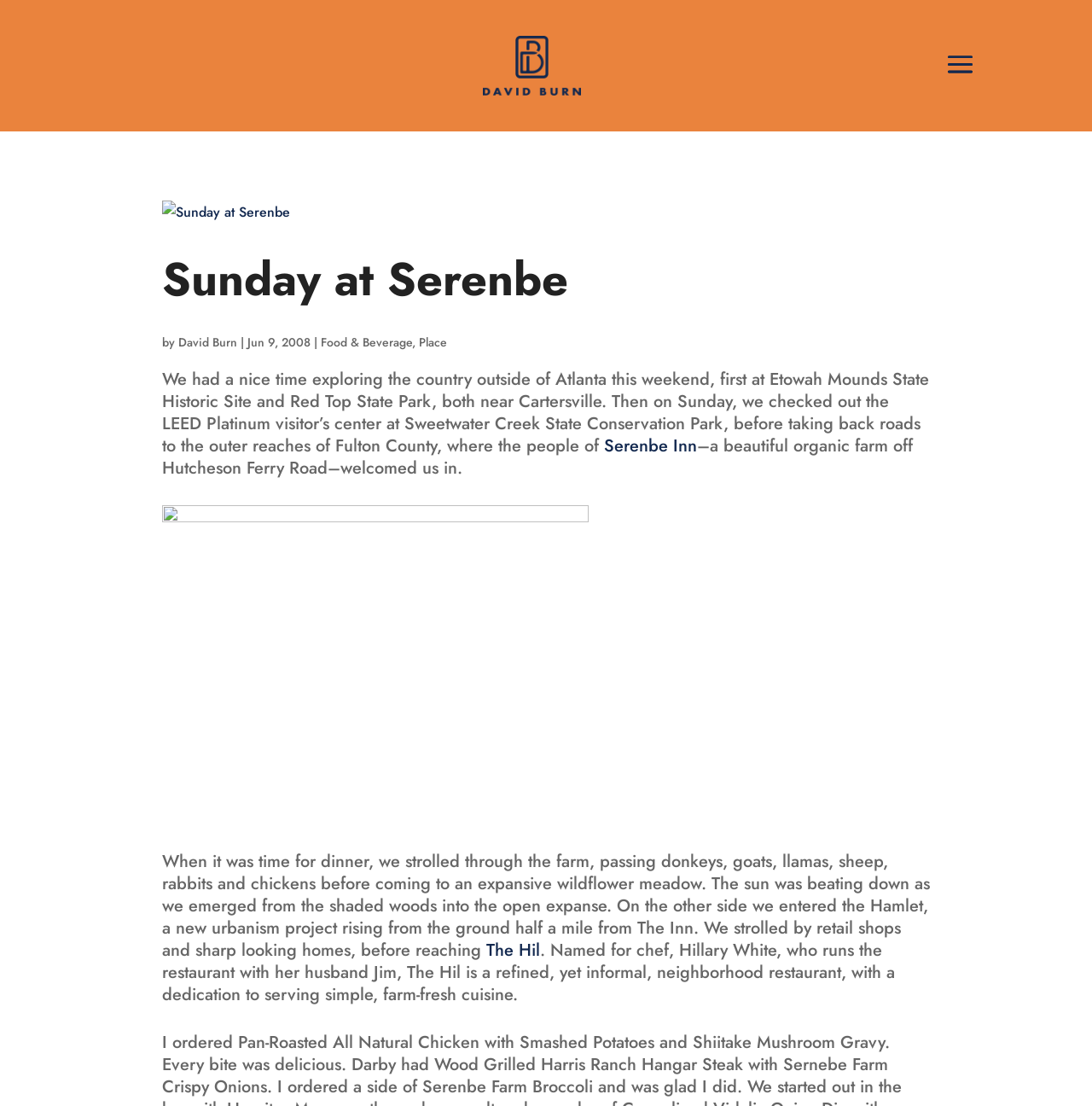Could you indicate the bounding box coordinates of the region to click in order to complete this instruction: "Check out The Hil restaurant".

[0.445, 0.848, 0.495, 0.87]